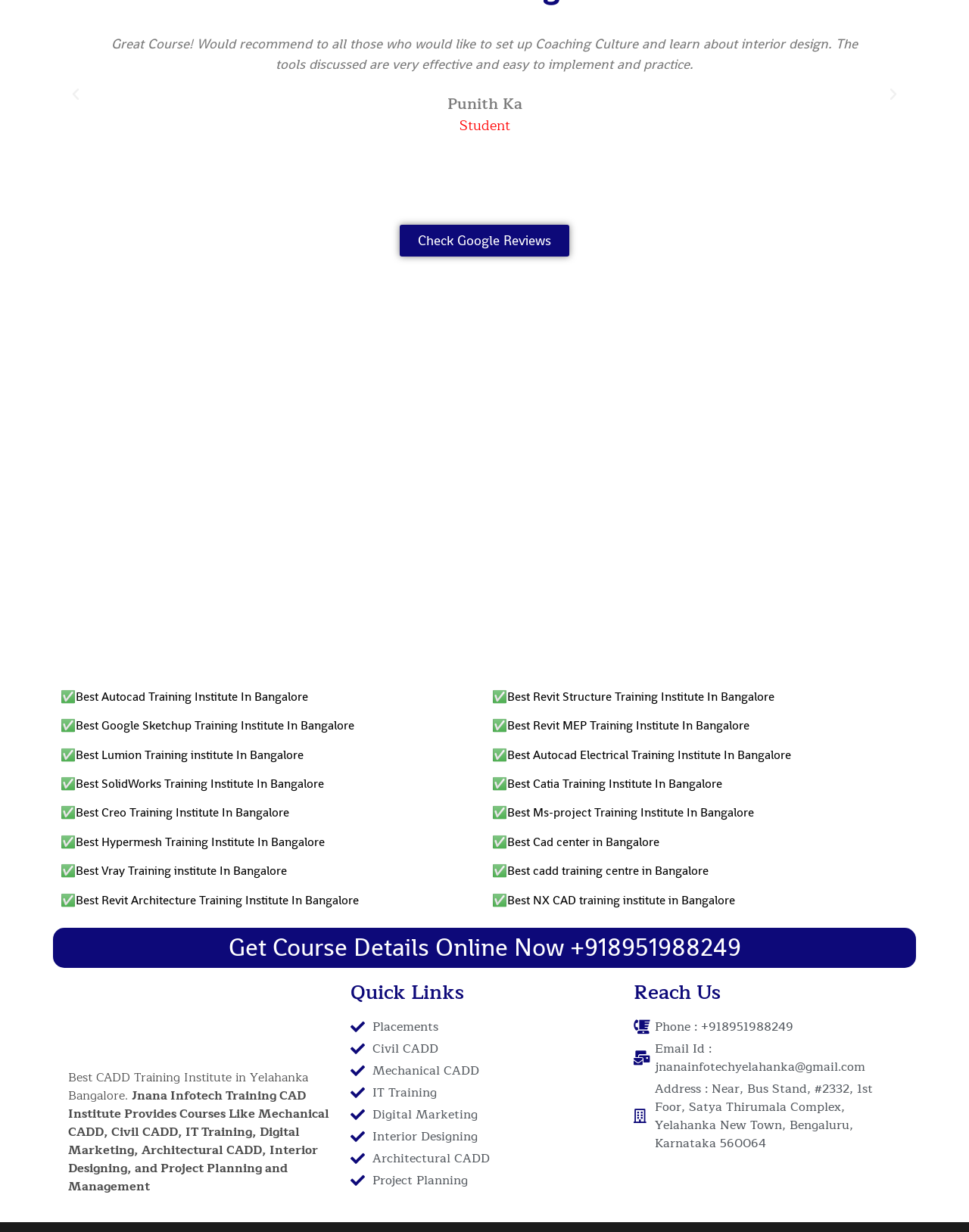What is the name of the reviewer?
Using the image, elaborate on the answer with as much detail as possible.

The reviewer's name is mentioned in the StaticText element with ID 862, which has the text 'Punith Ka' and is located at coordinates [0.461, 0.074, 0.539, 0.095].